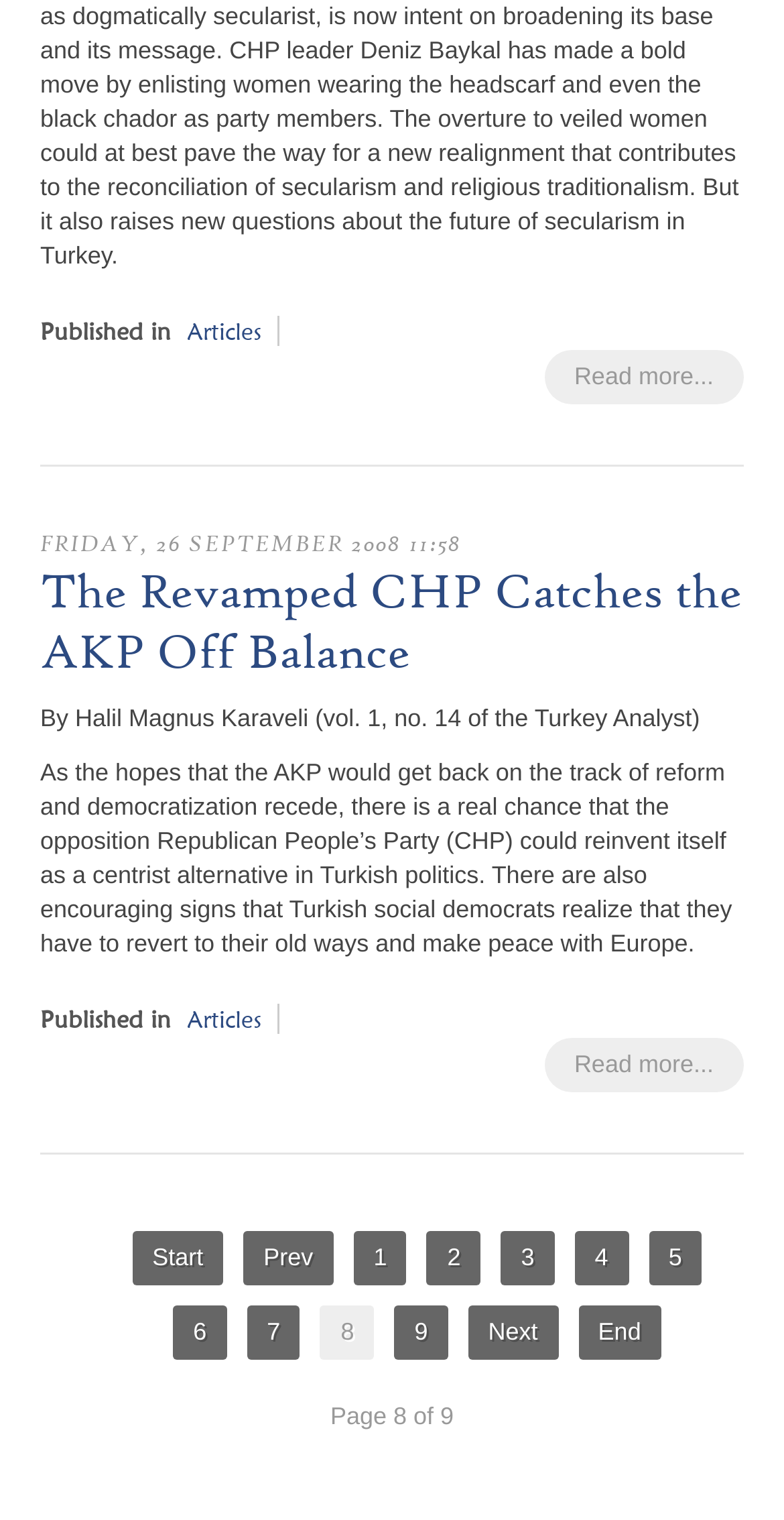How many articles are listed on this page?
Please utilize the information in the image to give a detailed response to the question.

I counted the number of article summaries on the page and found only one, which is the article with the title 'The Revamped CHP Catches the AKP Off Balance'.